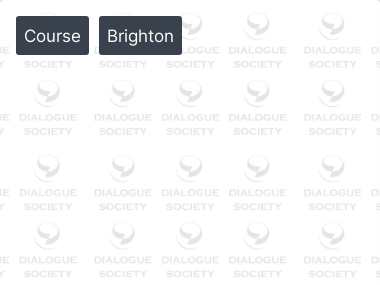Describe the image with as much detail as possible.

The image depicts two prominently displayed buttons labeled "Course" and "Brighton," surrounded by a faint background featuring the logo of the Dialogue Society. The design suggests an interactive element, likely associated with navigating or selecting specific content related to courses offered in Brighton. This visual element is likely part of an educational interface, enhancing user engagement and accessibility to course information. The overall aesthetic is clean and professional, aligning with the theme of academia and community dialogue.